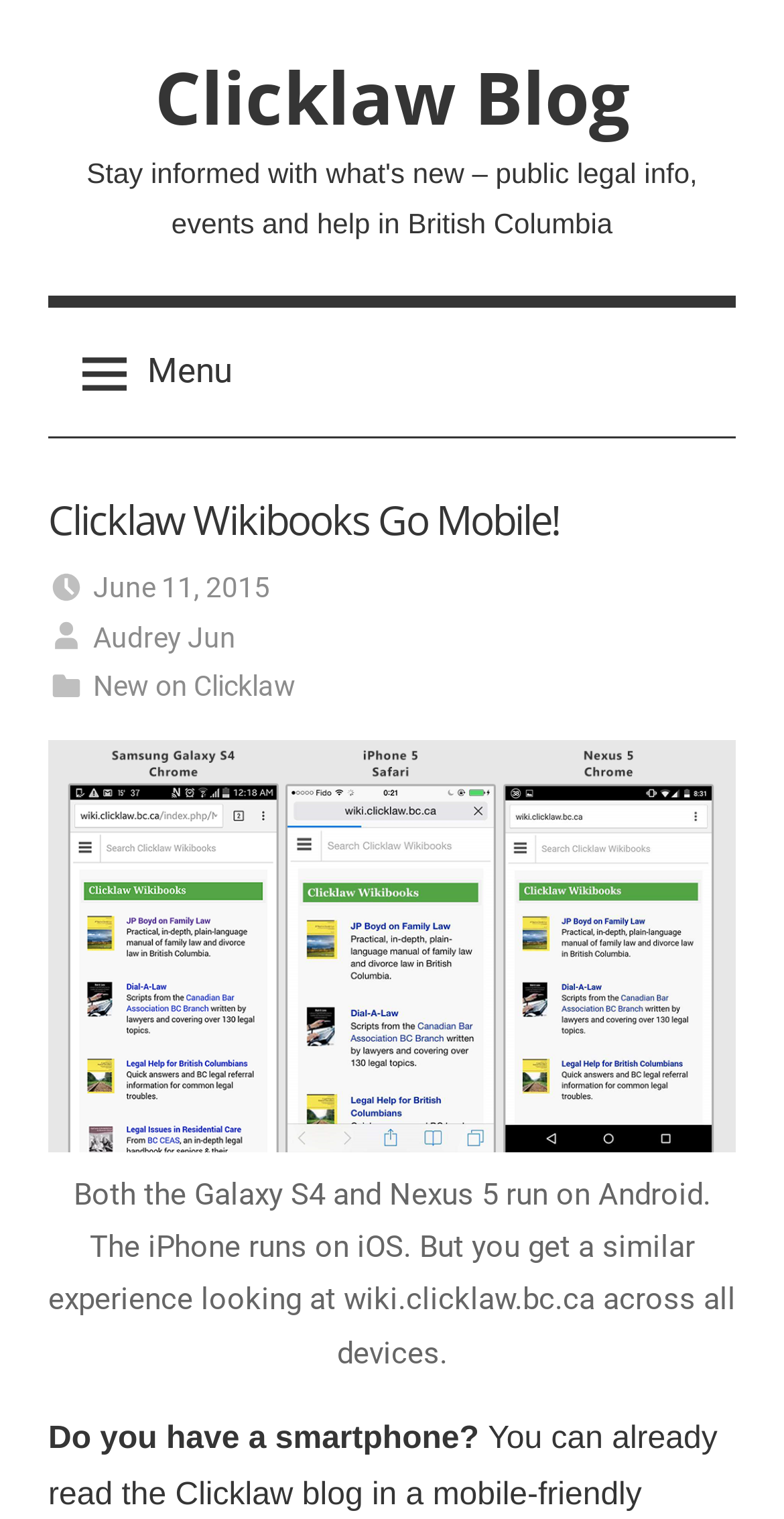Show the bounding box coordinates for the HTML element described as: "Menu".

[0.062, 0.203, 0.339, 0.287]